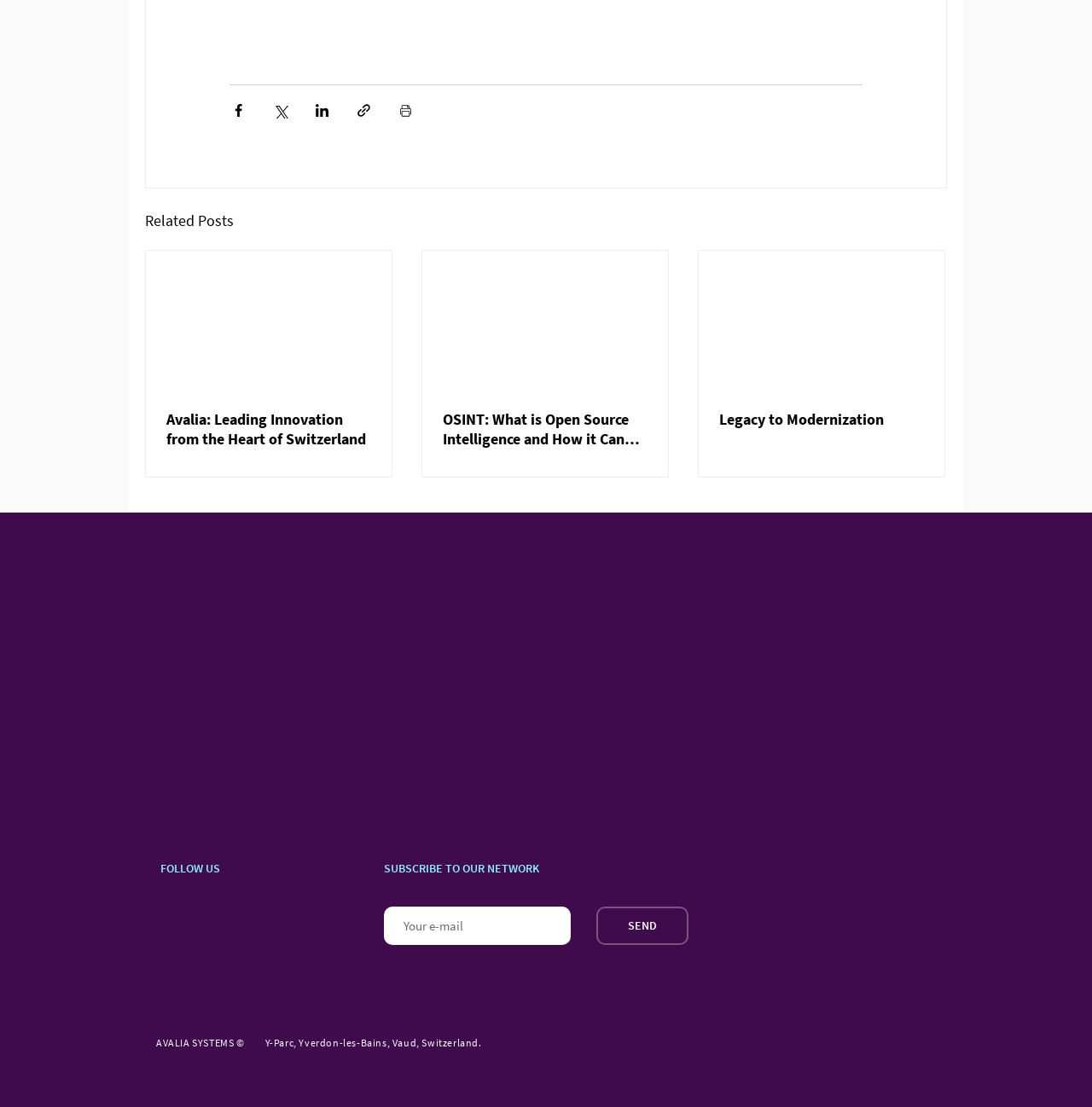What is the purpose of the buttons at the top?
Using the image, elaborate on the answer with as much detail as possible.

The buttons at the top of the webpage are for sharing the content via Facebook, Twitter, LinkedIn, and link, as well as printing the post. This can be inferred from the button labels and the images associated with each button.